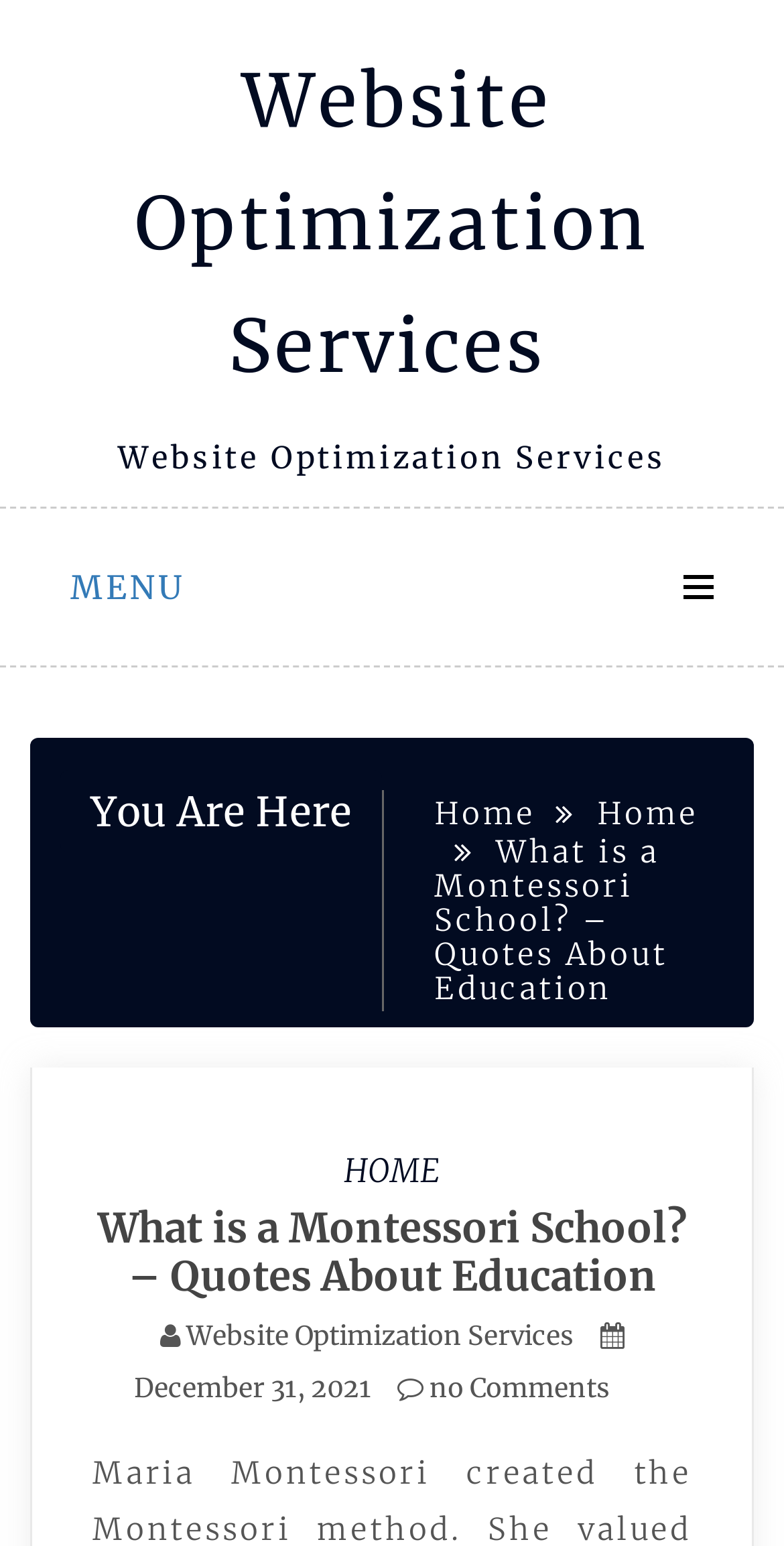Ascertain the bounding box coordinates for the UI element detailed here: "Home". The coordinates should be provided as [left, top, right, bottom] with each value being a float between 0 and 1.

[0.762, 0.513, 0.891, 0.538]